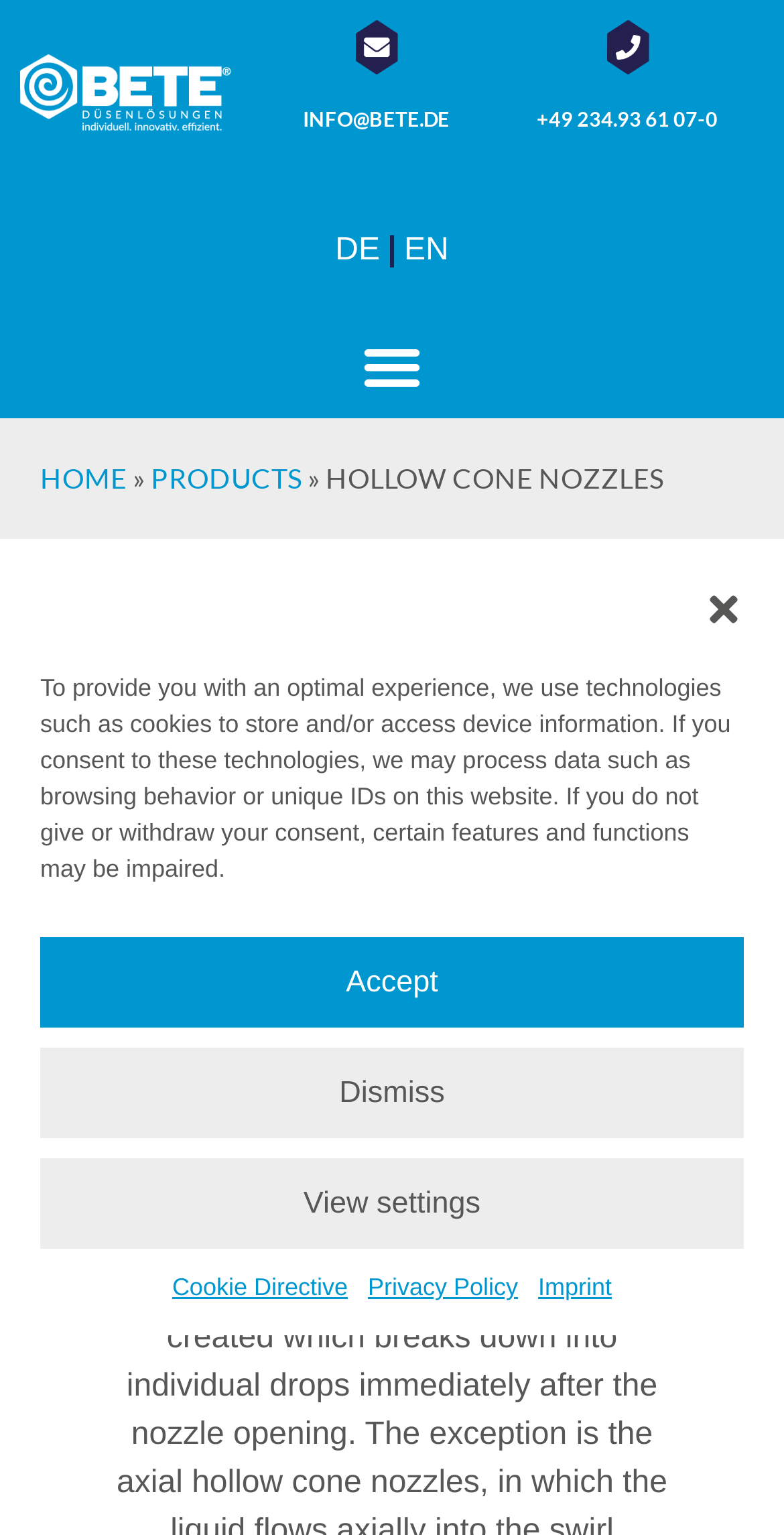Provide an in-depth caption for the elements present on the webpage.

The webpage is about Hollow Cone Nozzles offered by BETE Deutschland. At the top, there is a dialog box for managing cookie consent, which can be closed by a button at the top right corner. Below the dialog box, there is a logo of BETE at the top left corner, accompanied by an image of the same logo. 

To the right of the logo, there are two figures with icons of mail, each accompanied by a heading with contact information, including an email address and a phone number. 

Below the contact information, there are language options, with links to switch between German (DE) and English (EN). 

On the left side, there is a navigation menu with a toggle button at the top. The menu has links to different sections, including HOME, PRODUCTS, and others. 

The main content of the webpage is about Hollow Cone Nozzles, with a heading at the top and a paragraph of text describing the product's features and applications. The text explains that the nozzles offer high efficiency in various processes, including cooling, cleaning, and humidification, due to their special design that causes targeted turbulence of the liquid.